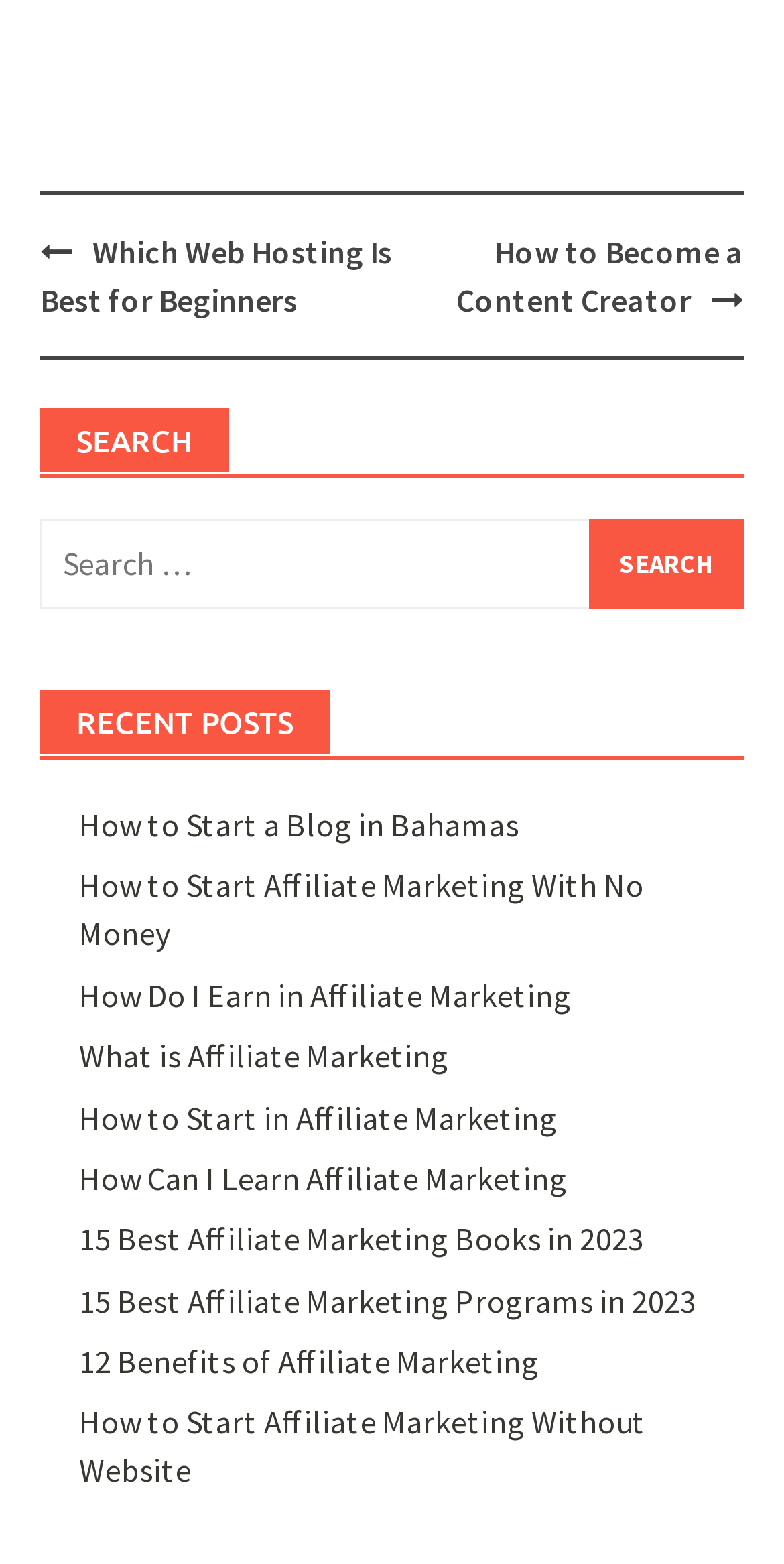Answer the question with a brief word or phrase:
What is the topic of the webpage?

Affiliate marketing